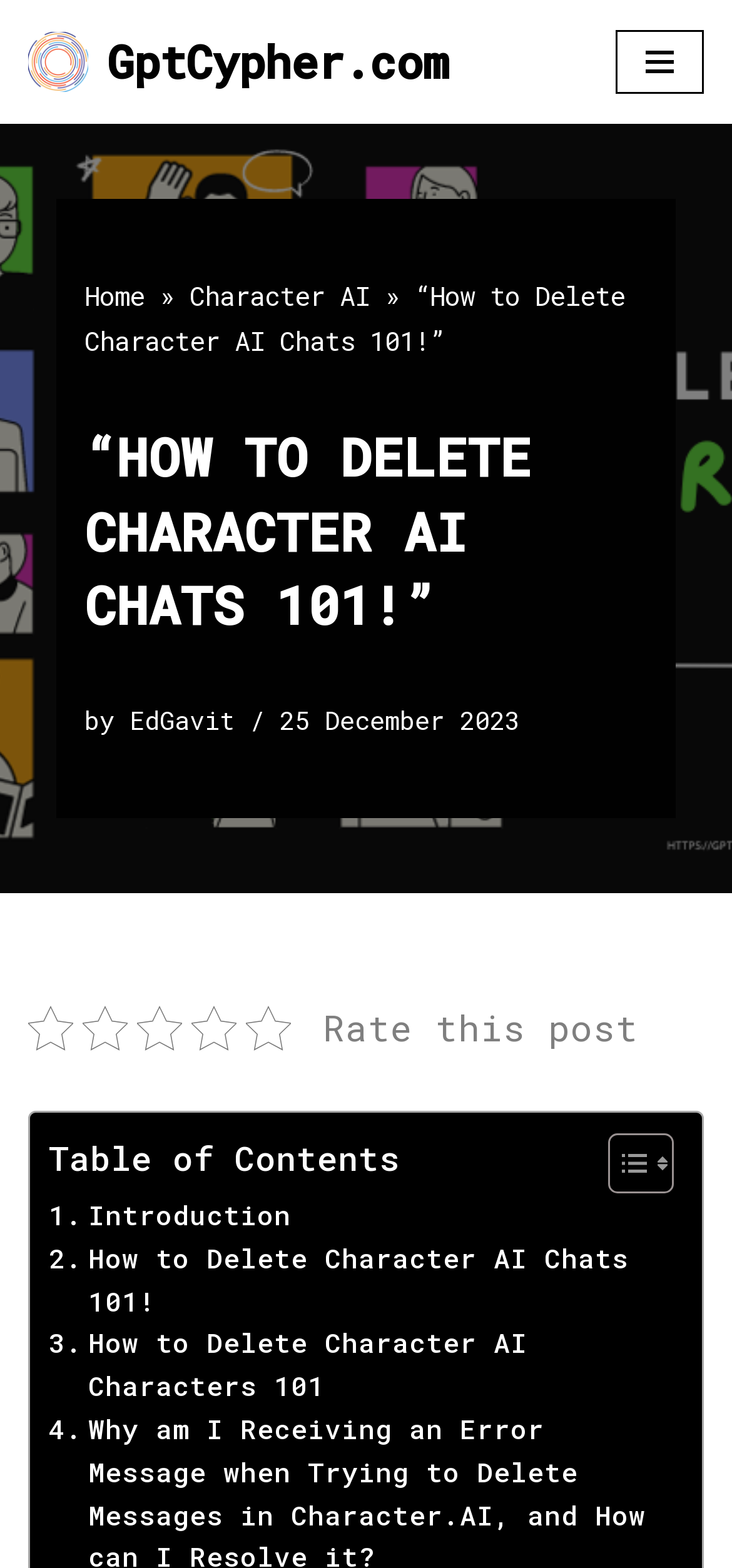Predict the bounding box coordinates of the area that should be clicked to accomplish the following instruction: "Read the post by EdGavit". The bounding box coordinates should consist of four float numbers between 0 and 1, i.e., [left, top, right, bottom].

[0.177, 0.449, 0.321, 0.47]